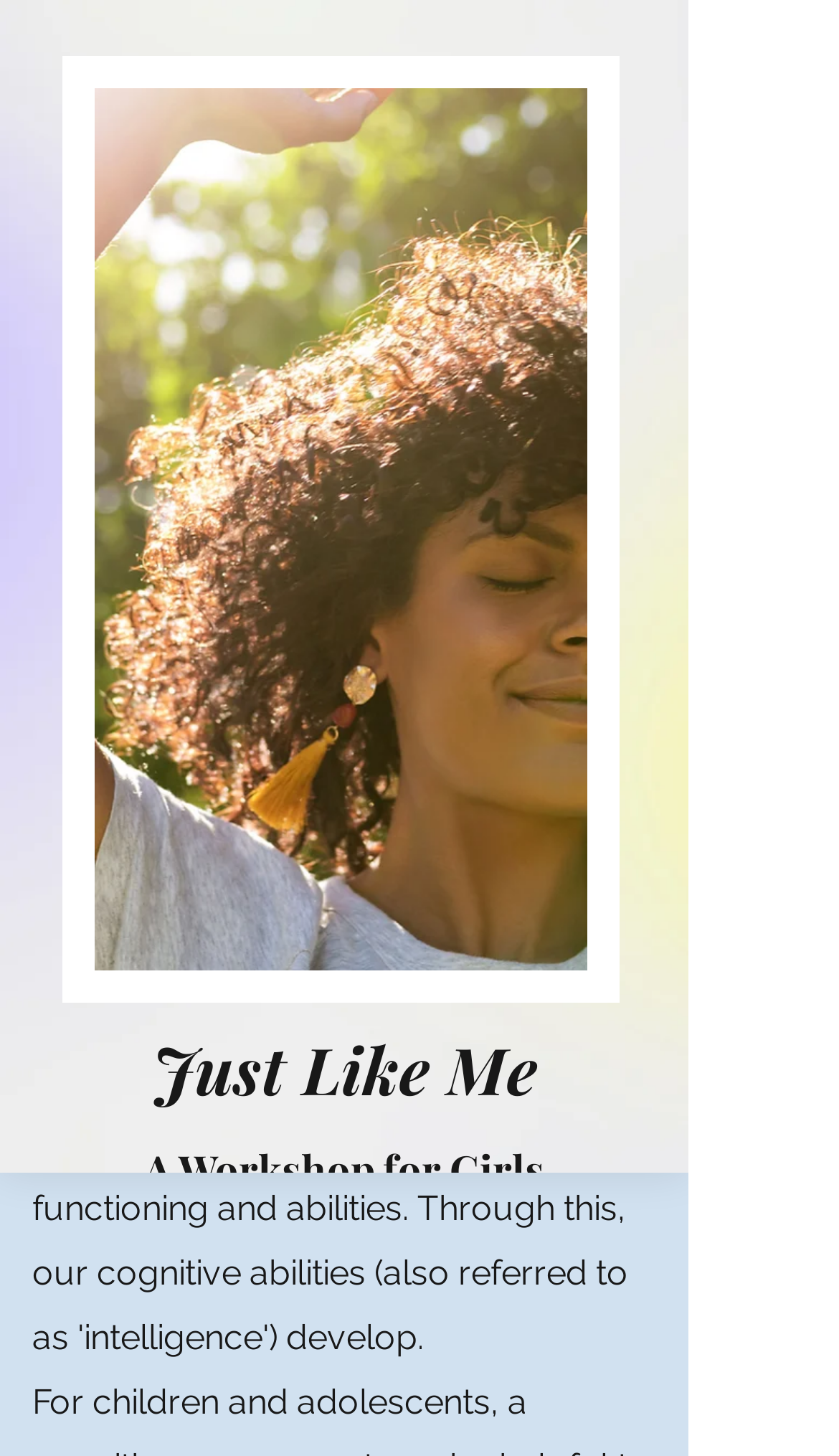Locate the bounding box of the UI element described by: "PSYCHOLOGY & AUTISM SUPPORT" in the given webpage screenshot.

[0.093, 0.172, 0.742, 0.194]